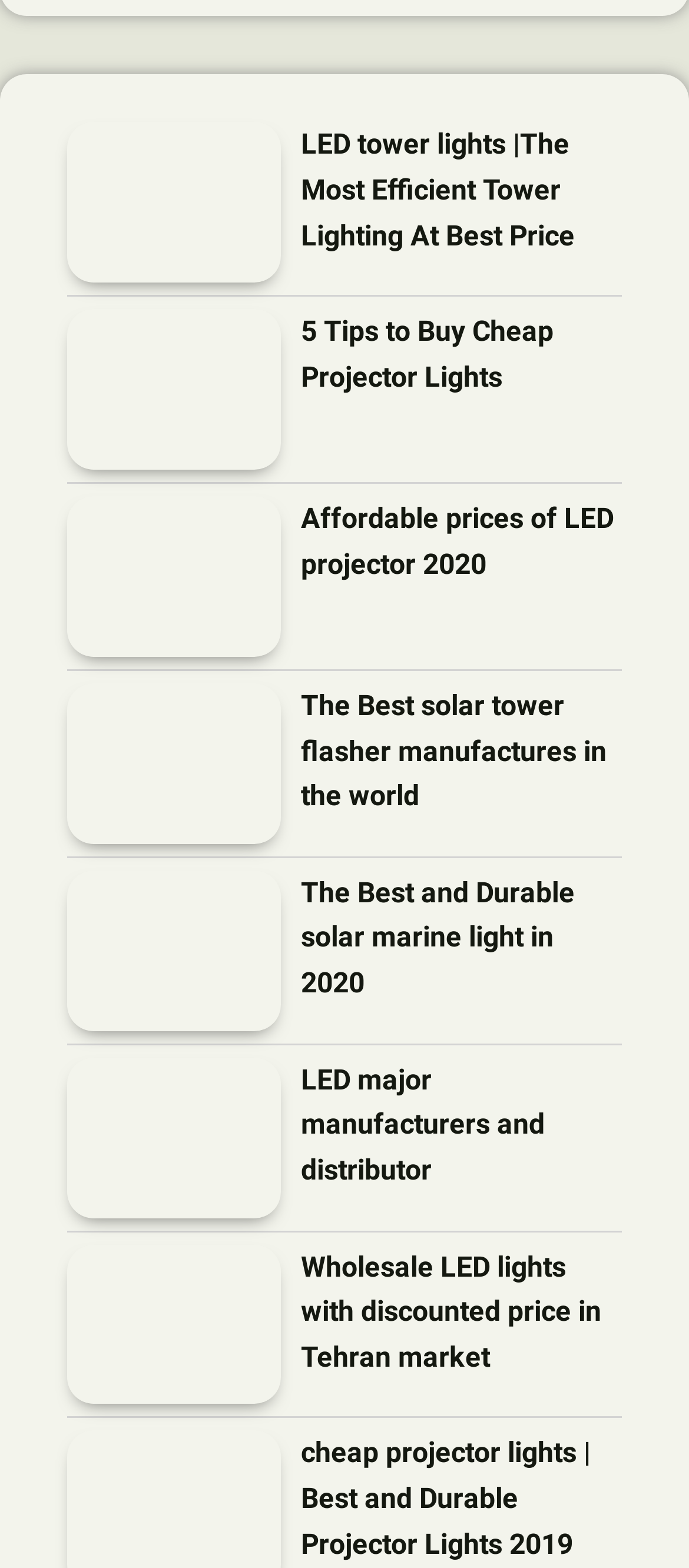Locate the UI element that matches the description LED major manufacturers and distributor in the webpage screenshot. Return the bounding box coordinates in the format (top-left x, top-left y, bottom-right x, bottom-right y), with values ranging from 0 to 1.

[0.437, 0.674, 0.903, 0.762]